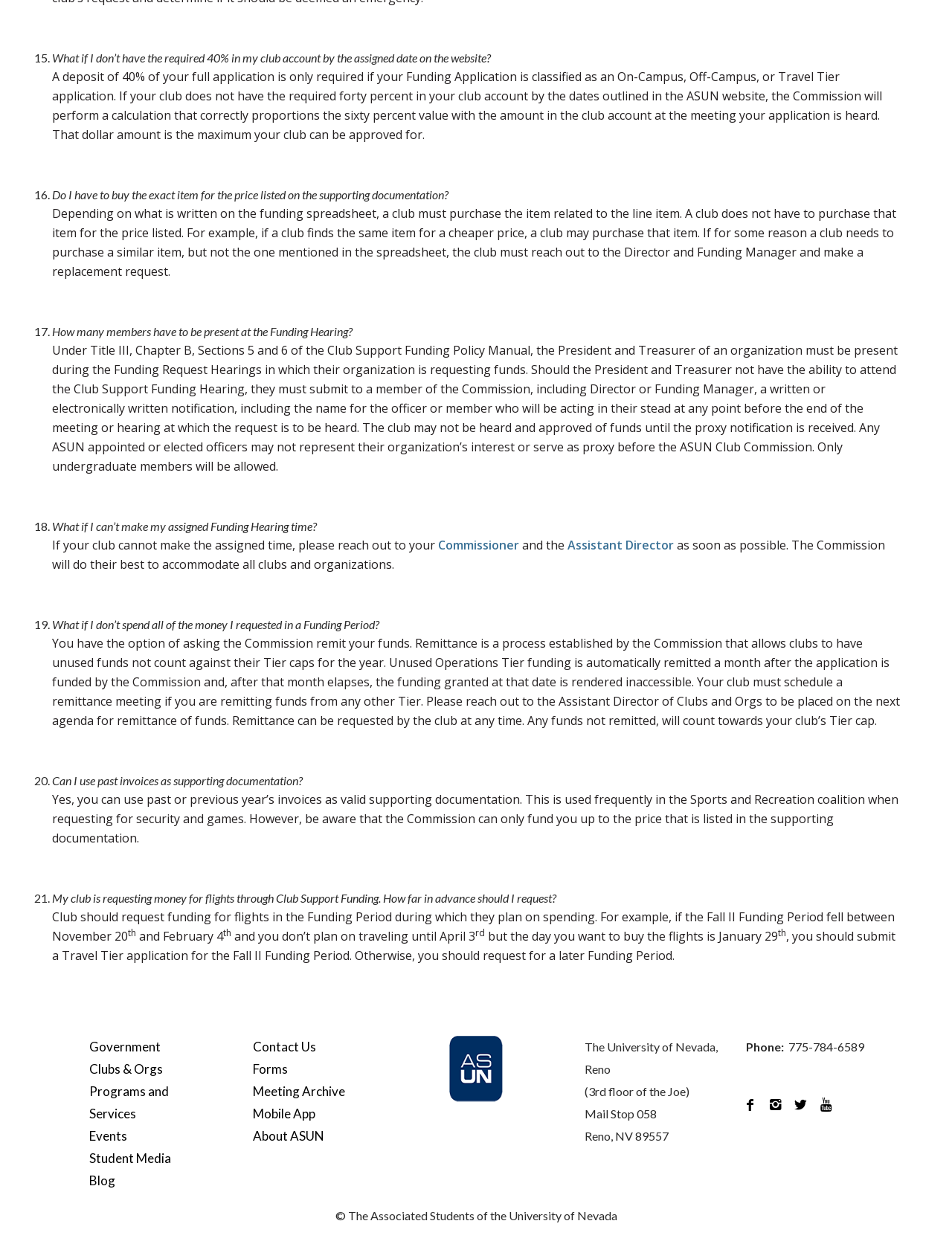Locate and provide the bounding box coordinates for the HTML element that matches this description: "".

[0.805, 0.879, 0.825, 0.894]